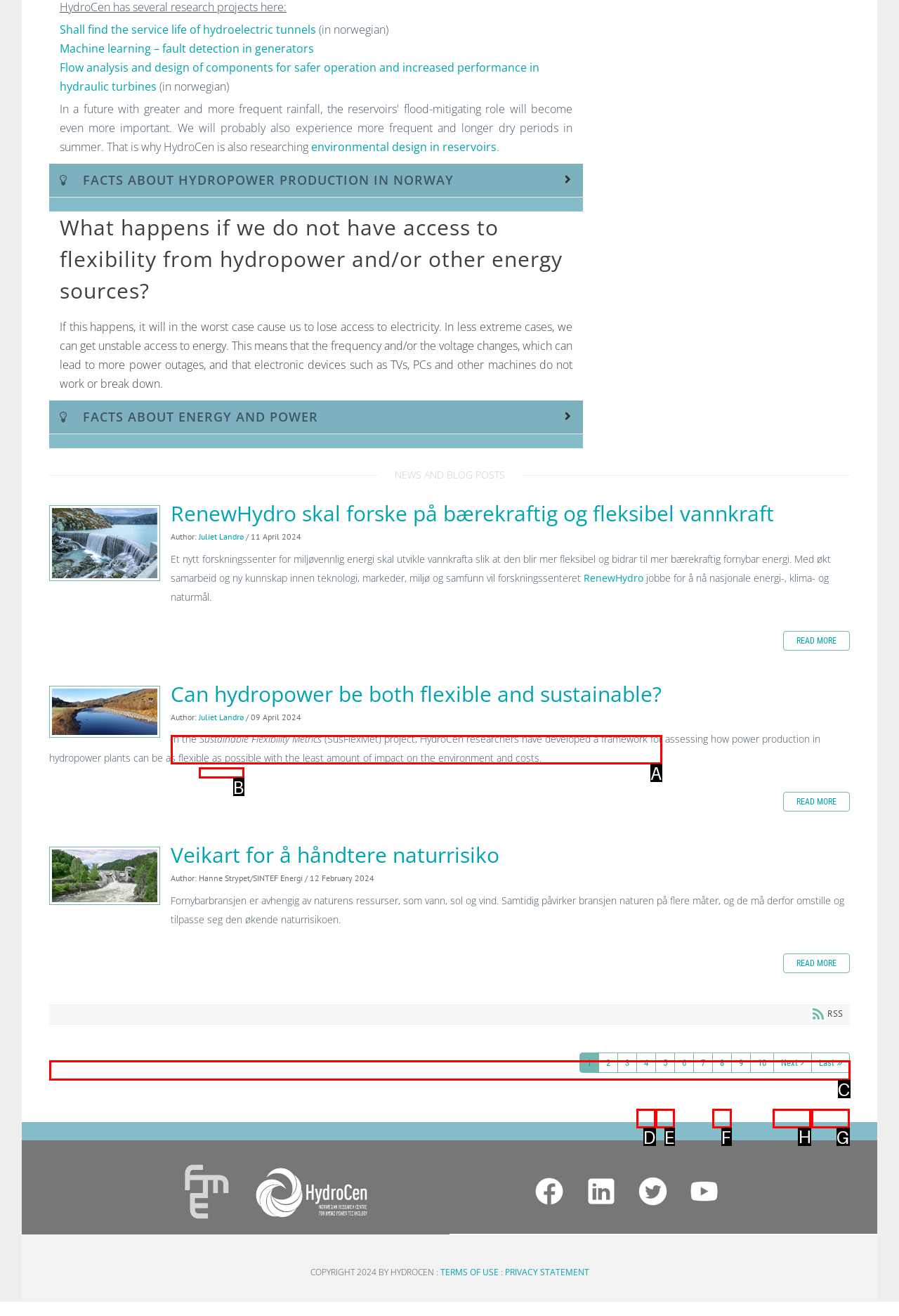Which HTML element should be clicked to perform the following task: Go to the next page
Reply with the letter of the appropriate option.

H